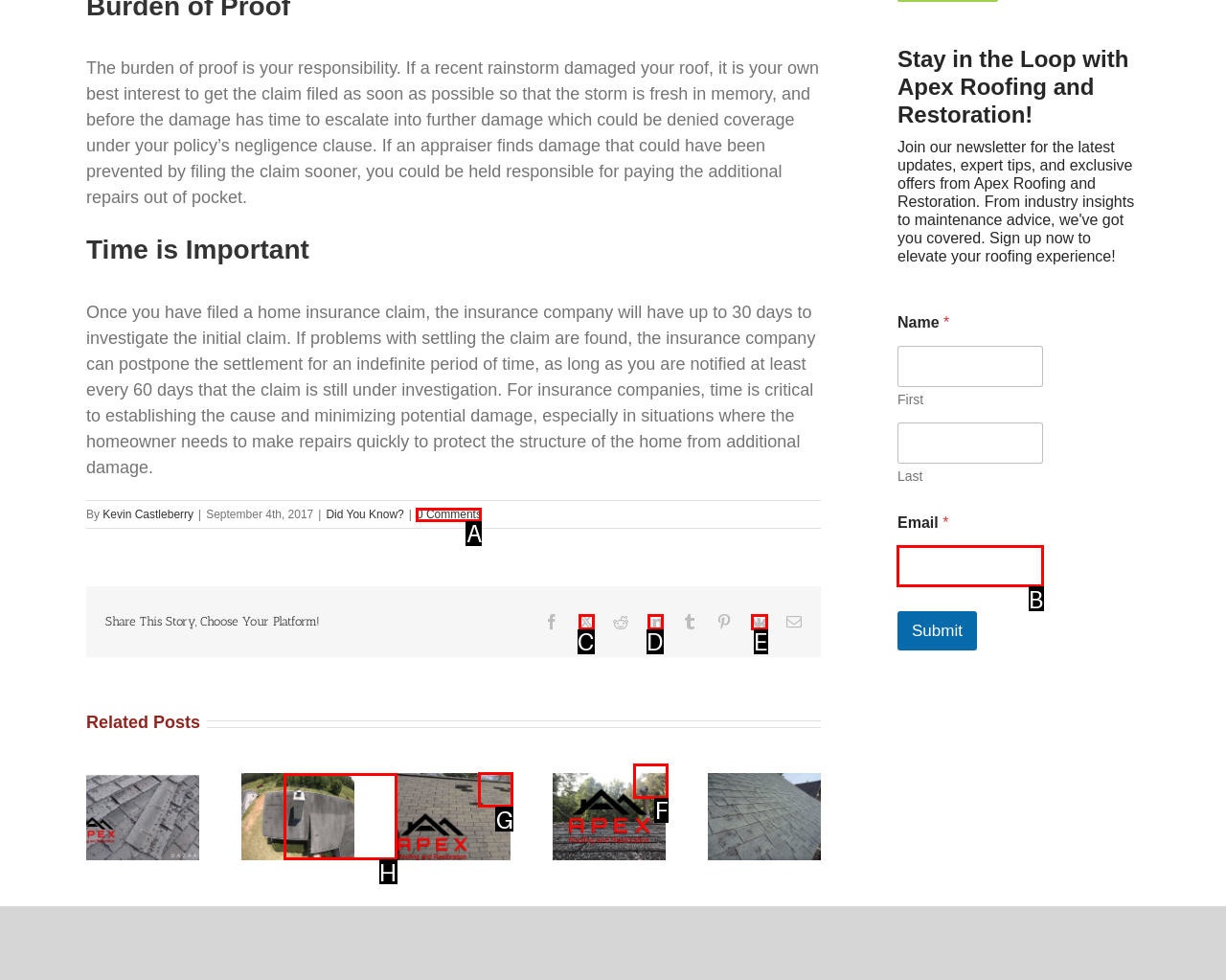Tell me which one HTML element I should click to complete the following task: Login to the user account Answer with the option's letter from the given choices directly.

None